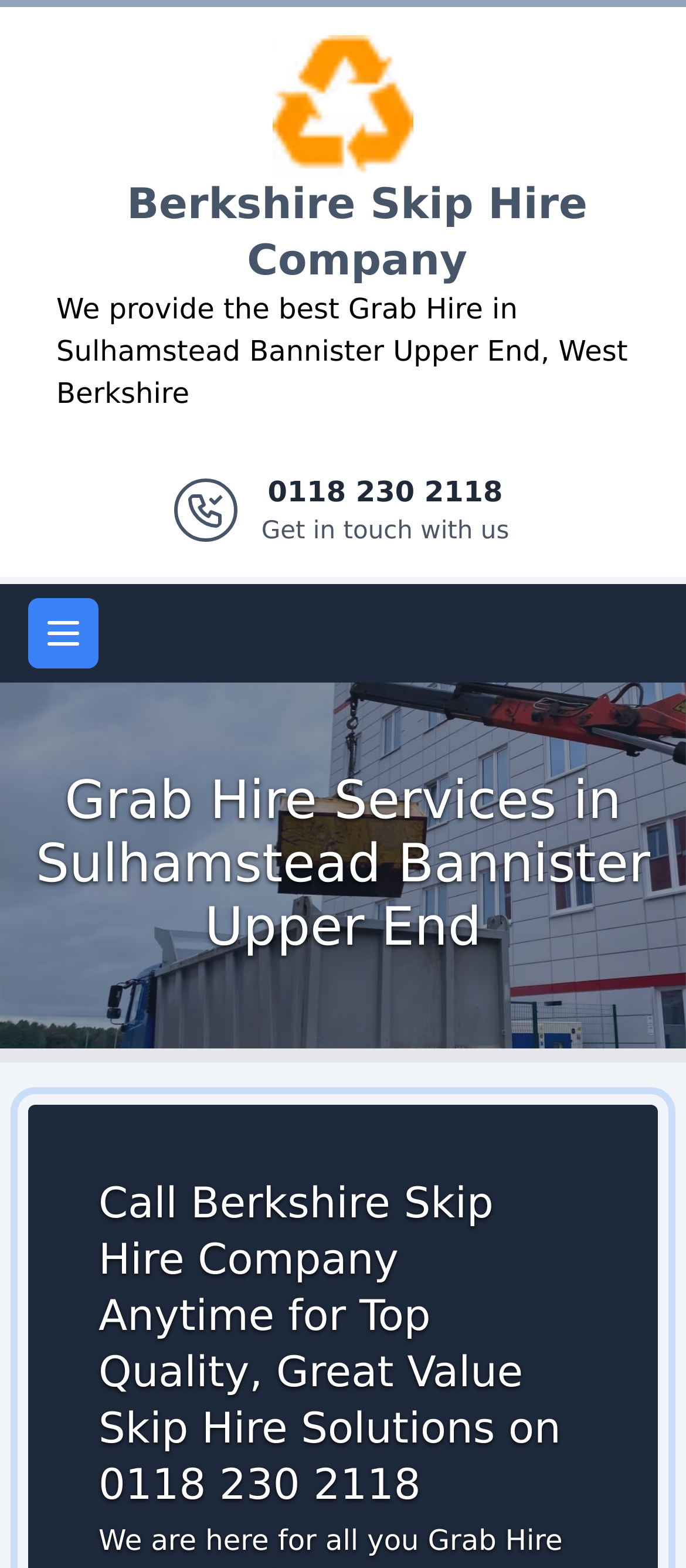Return the bounding box coordinates of the UI element that corresponds to this description: "Open main menu". The coordinates must be given as four float numbers in the range of 0 and 1, [left, top, right, bottom].

[0.041, 0.381, 0.144, 0.426]